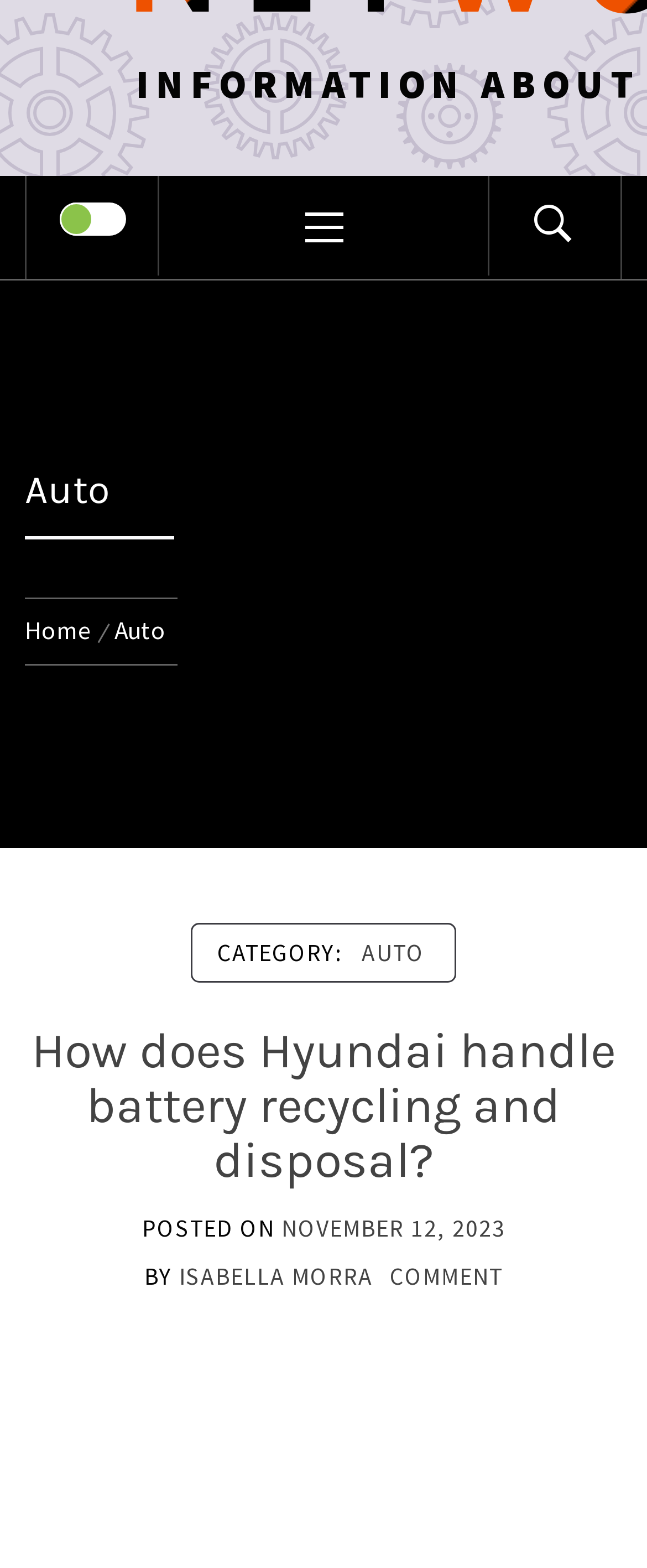Return the bounding box coordinates of the UI element that corresponds to this description: "Isabella Morra". The coordinates must be given as four float numbers in the range of 0 and 1, [left, top, right, bottom].

[0.277, 0.805, 0.577, 0.824]